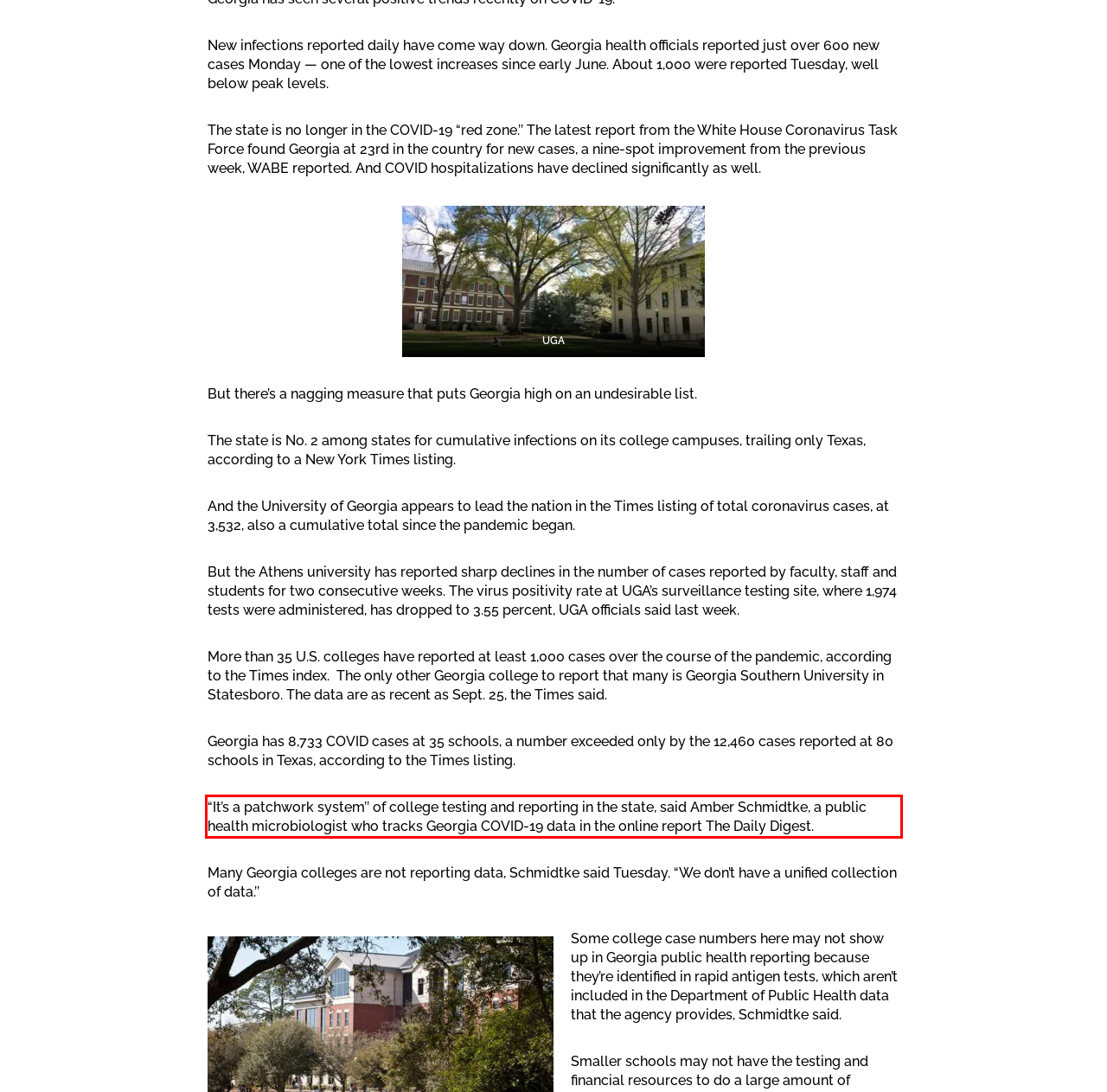Given a screenshot of a webpage, locate the red bounding box and extract the text it encloses.

“It’s a patchwork system’’ of college testing and reporting in the state, said Amber Schmidtke, a public health microbiologist who tracks Georgia COVID-19 data in the online report The Daily Digest.